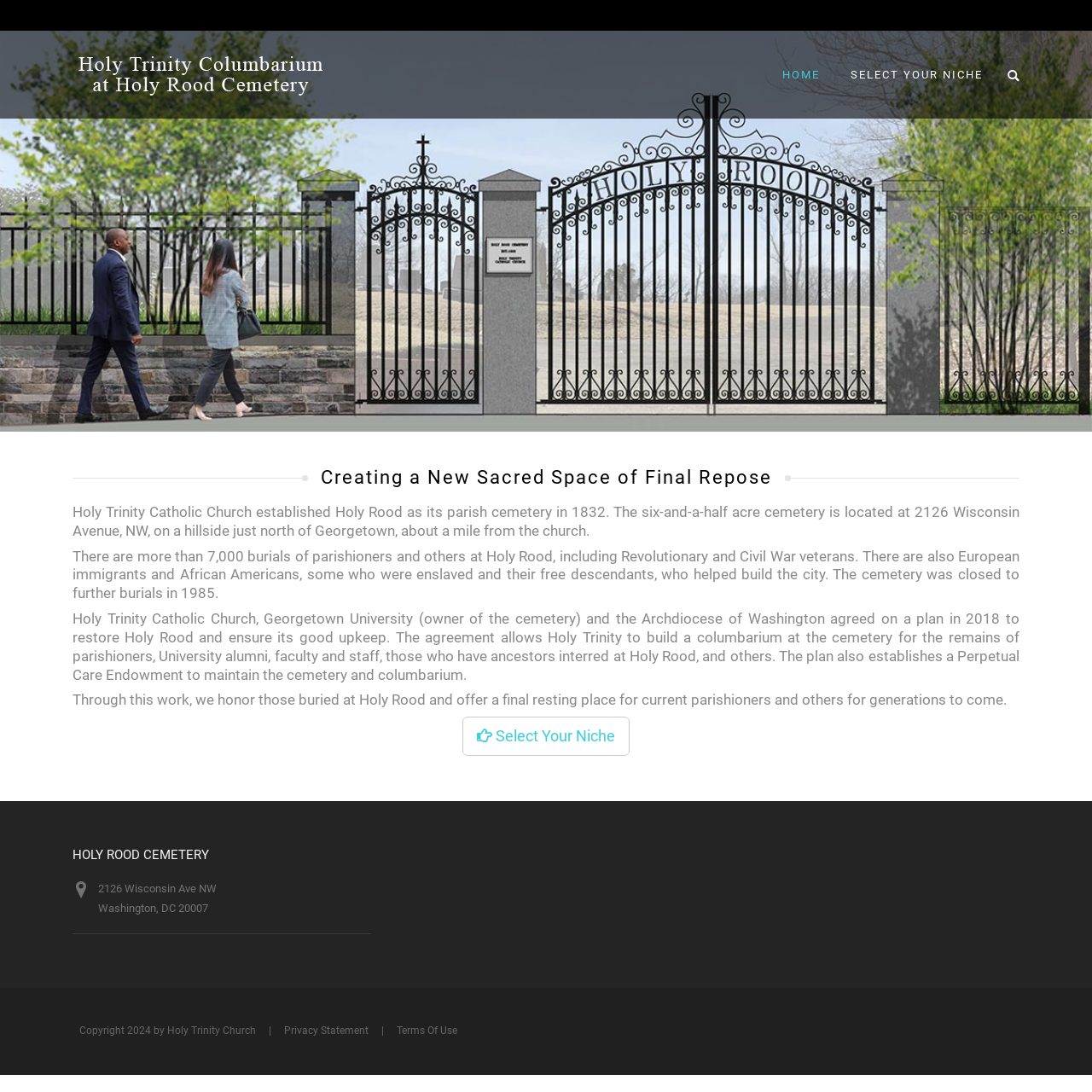Find the bounding box coordinates for the UI element that matches this description: "Privacy Statement".

[0.26, 0.939, 0.338, 0.949]